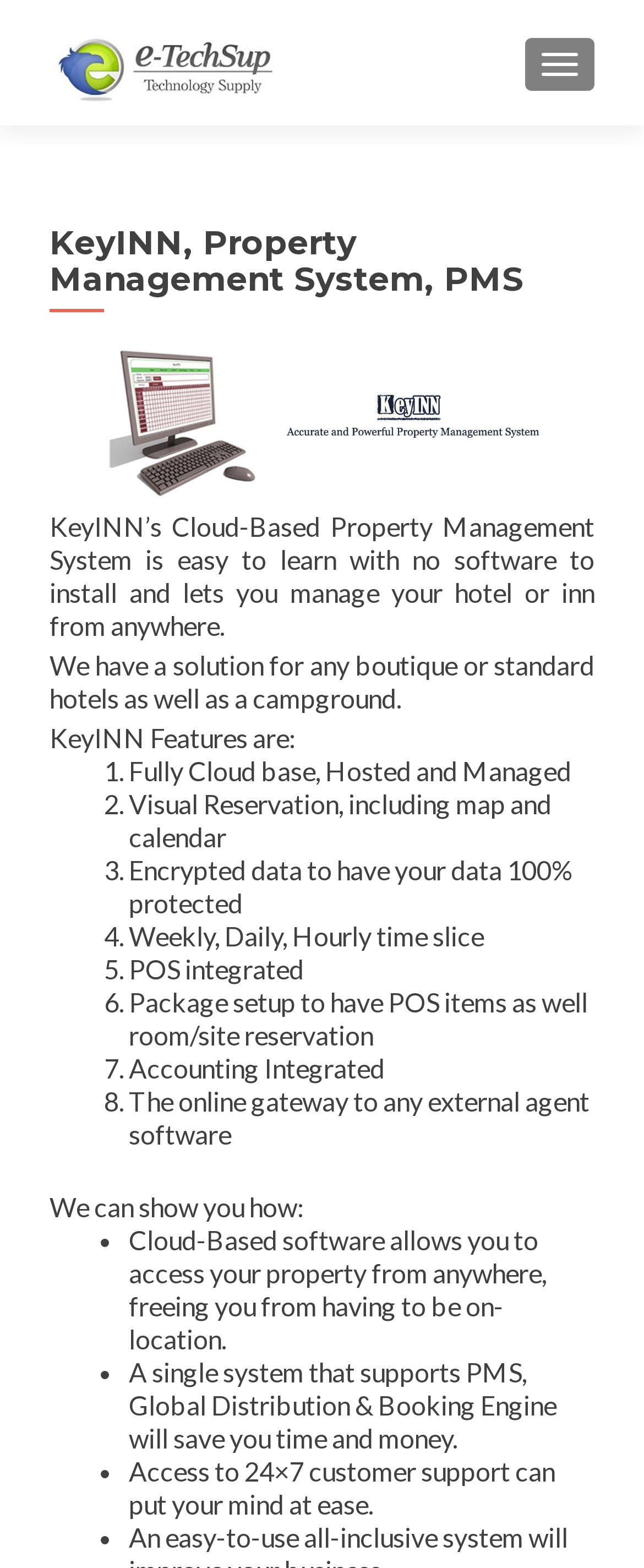Calculate the bounding box coordinates for the UI element based on the following description: "alt="KeyinnMain2"". Ensure the coordinates are four float numbers between 0 and 1, i.e., [left, top, right, bottom].

[0.077, 0.254, 0.923, 0.274]